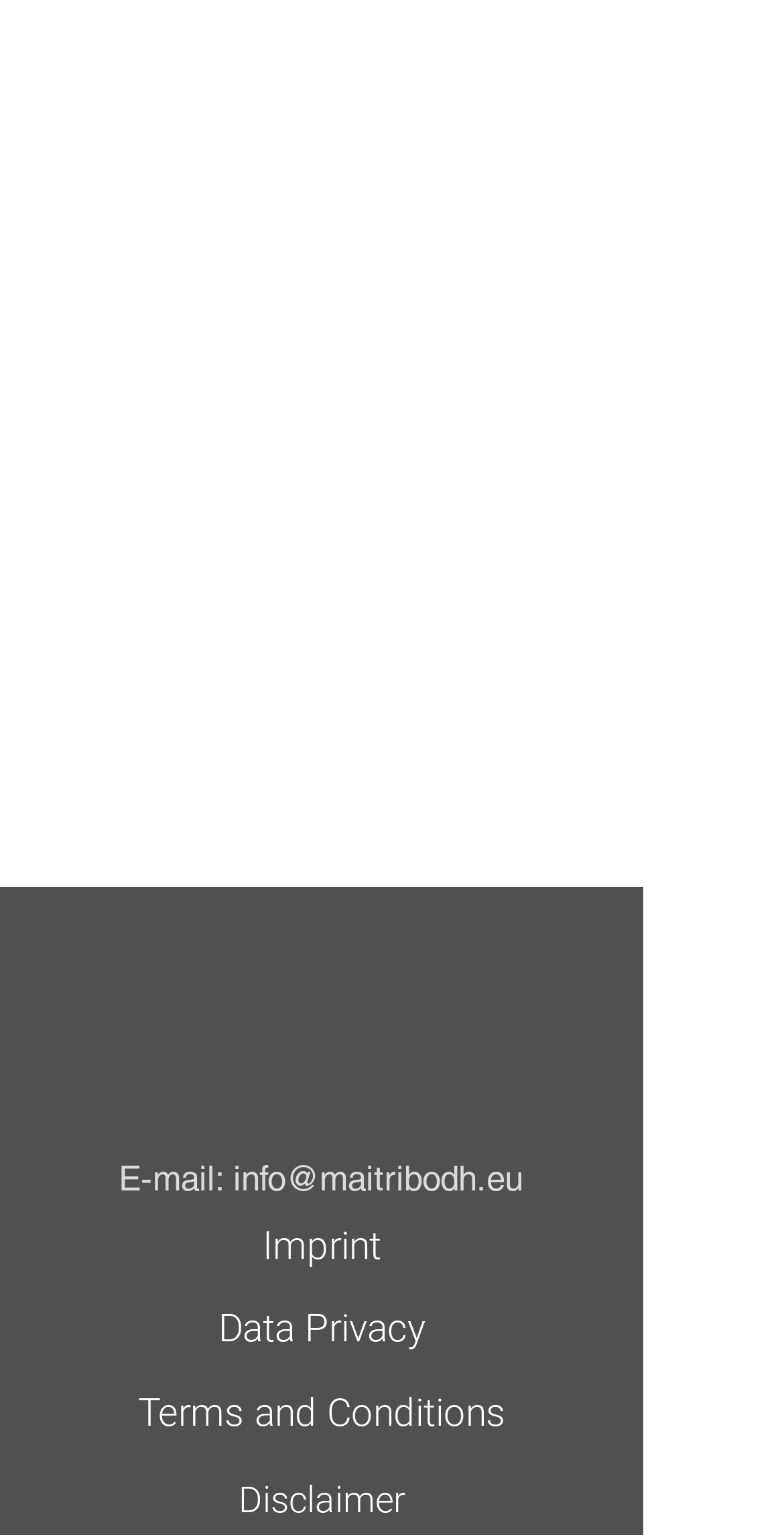Can you find the bounding box coordinates of the area I should click to execute the following instruction: "Read terms and conditions"?

[0.176, 0.905, 0.645, 0.935]